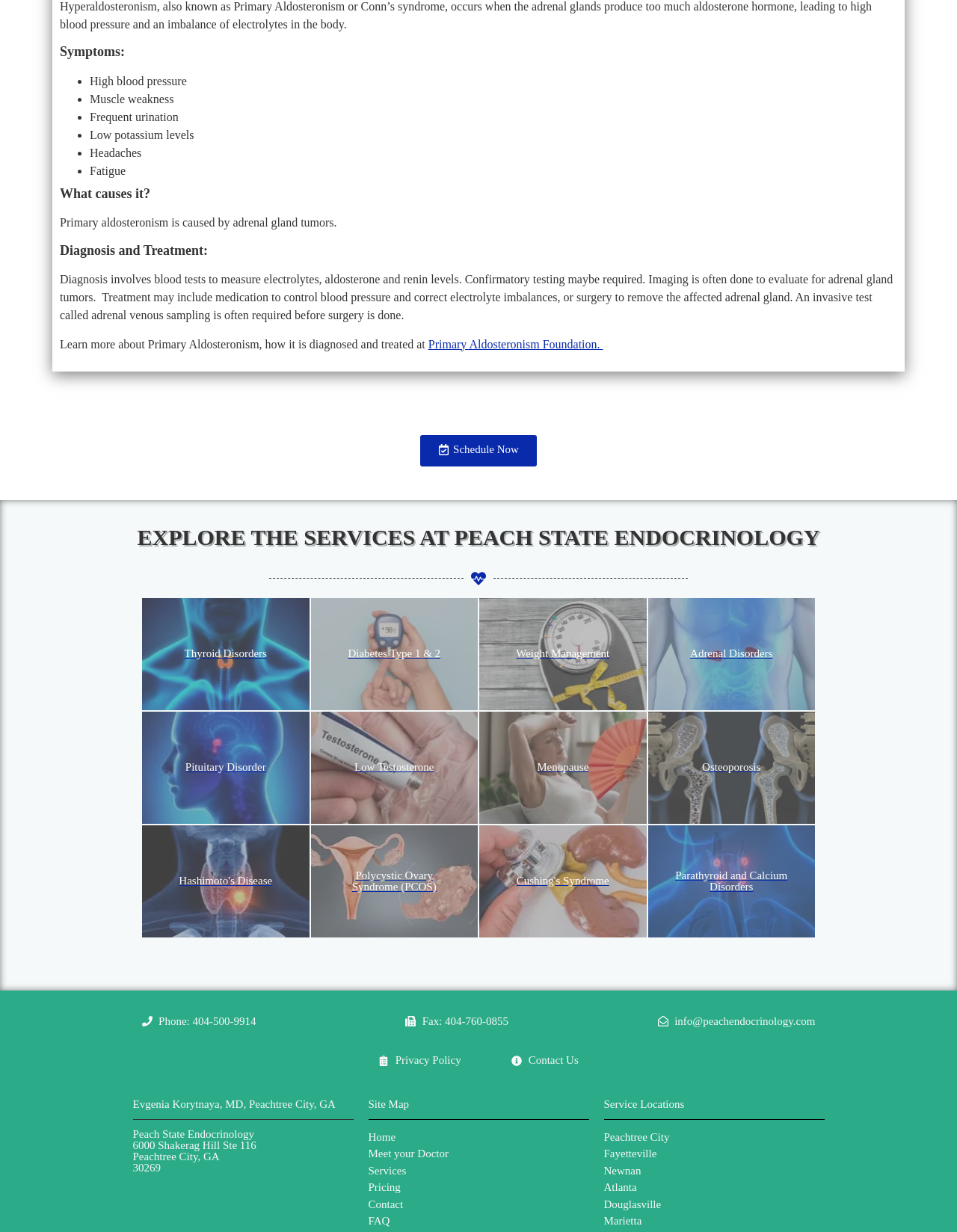Please identify the bounding box coordinates of the element on the webpage that should be clicked to follow this instruction: "Learn more about Primary Aldosteronism". The bounding box coordinates should be given as four float numbers between 0 and 1, formatted as [left, top, right, bottom].

[0.447, 0.274, 0.63, 0.284]